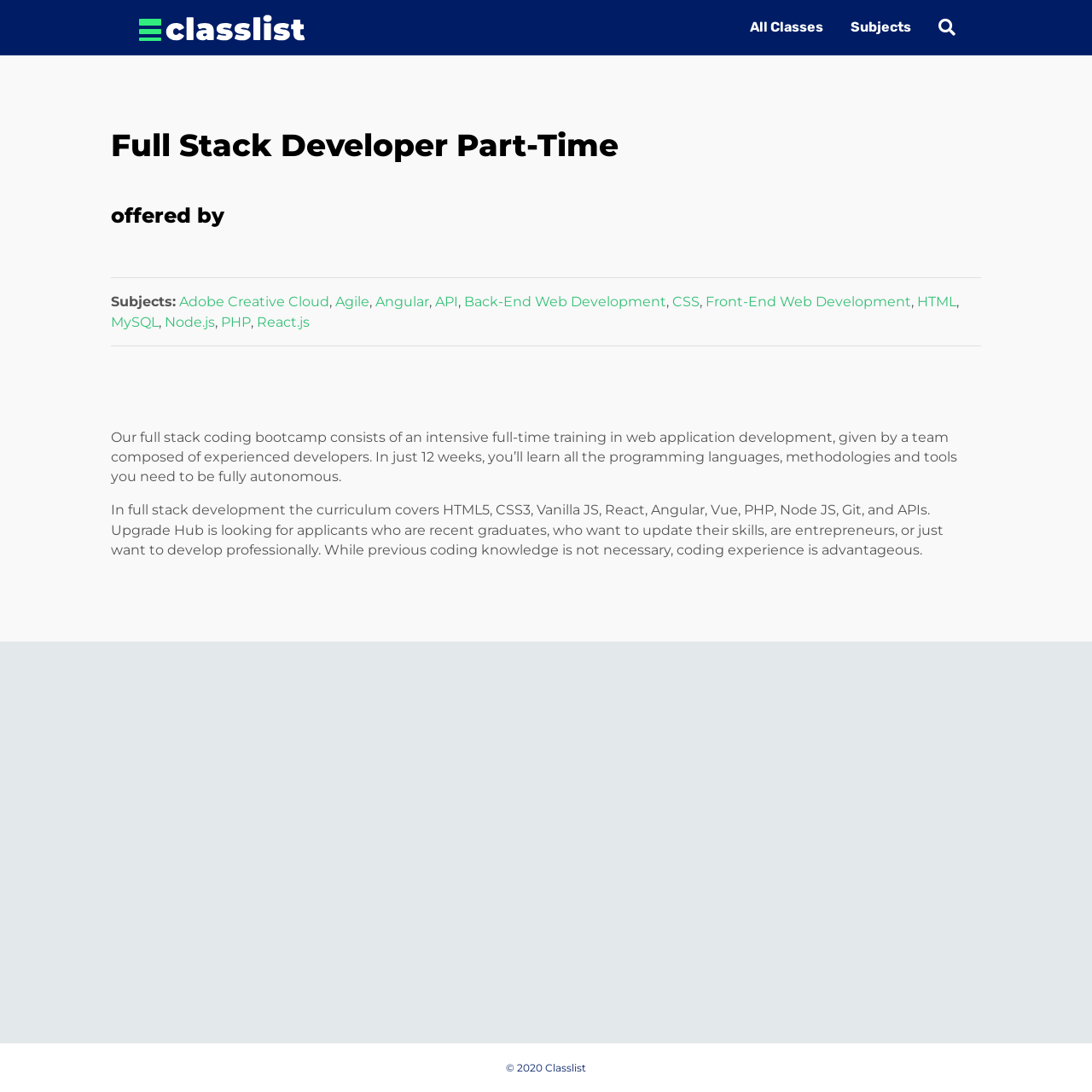Give a comprehensive overview of the webpage, including key elements.

The webpage appears to be a course description page for a full-stack developer bootcamp. At the top, there is a navigation menu with links to "Search", "All Classes", and "Subjects". Below the navigation menu, there is a heading that reads "Full Stack Developer Part-Time" offered by an unspecified institution.

The main content of the page is divided into two sections. The first section lists the subjects covered in the course, including Adobe Creative Cloud, Agile, Angular, API, Back-End Web Development, CSS, Front-End Web Development, HTML, MySQL, Node.js, PHP, and React.js. These subjects are listed in a horizontal row, separated by commas.

The second section provides a detailed description of the course, including its duration, curriculum, and target audience. The course is a 12-week intensive training program that covers various programming languages, methodologies, and tools. The curriculum includes HTML5, CSS3, Vanilla JS, React, Angular, Vue, PHP, Node JS, Git, and APIs. The course is open to recent graduates, entrepreneurs, and individuals looking to develop their professional skills, although previous coding knowledge is not necessary.

At the bottom of the page, there is a copyright notice that reads "© 2020 Classlist".